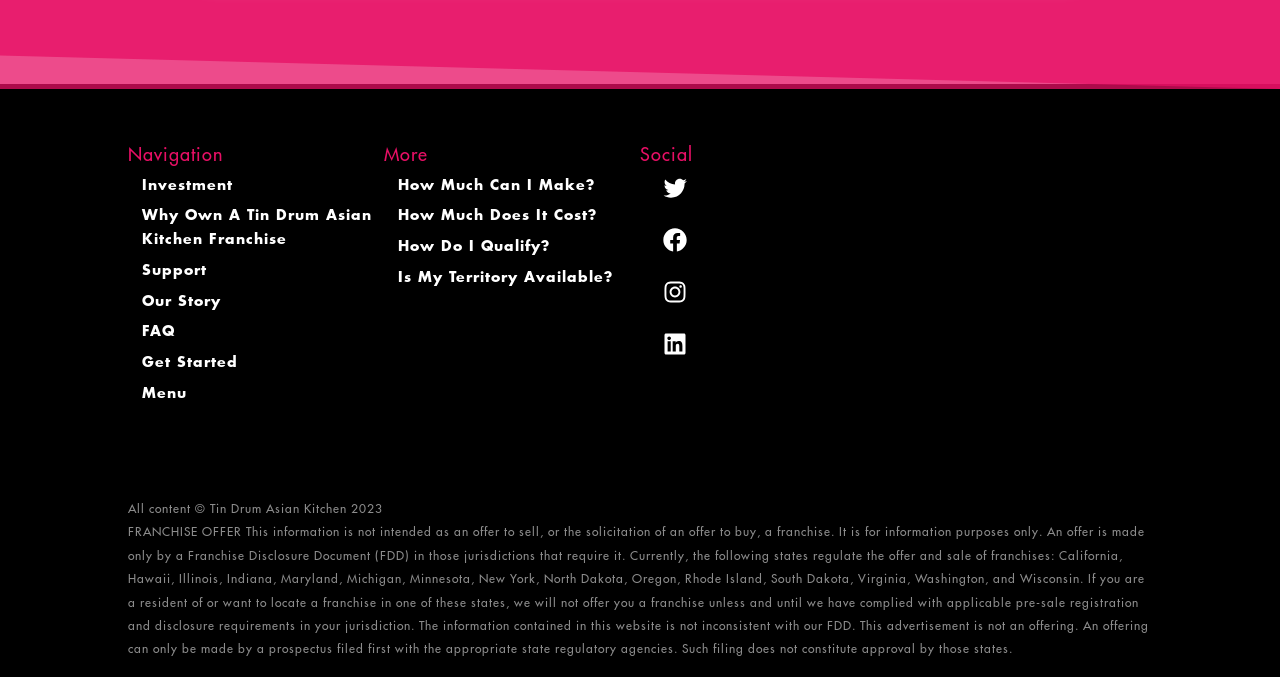Identify the bounding box coordinates for the region of the element that should be clicked to carry out the instruction: "Get Started with Tin Drum Asian Kitchen". The bounding box coordinates should be four float numbers between 0 and 1, i.e., [left, top, right, bottom].

[0.111, 0.525, 0.186, 0.545]